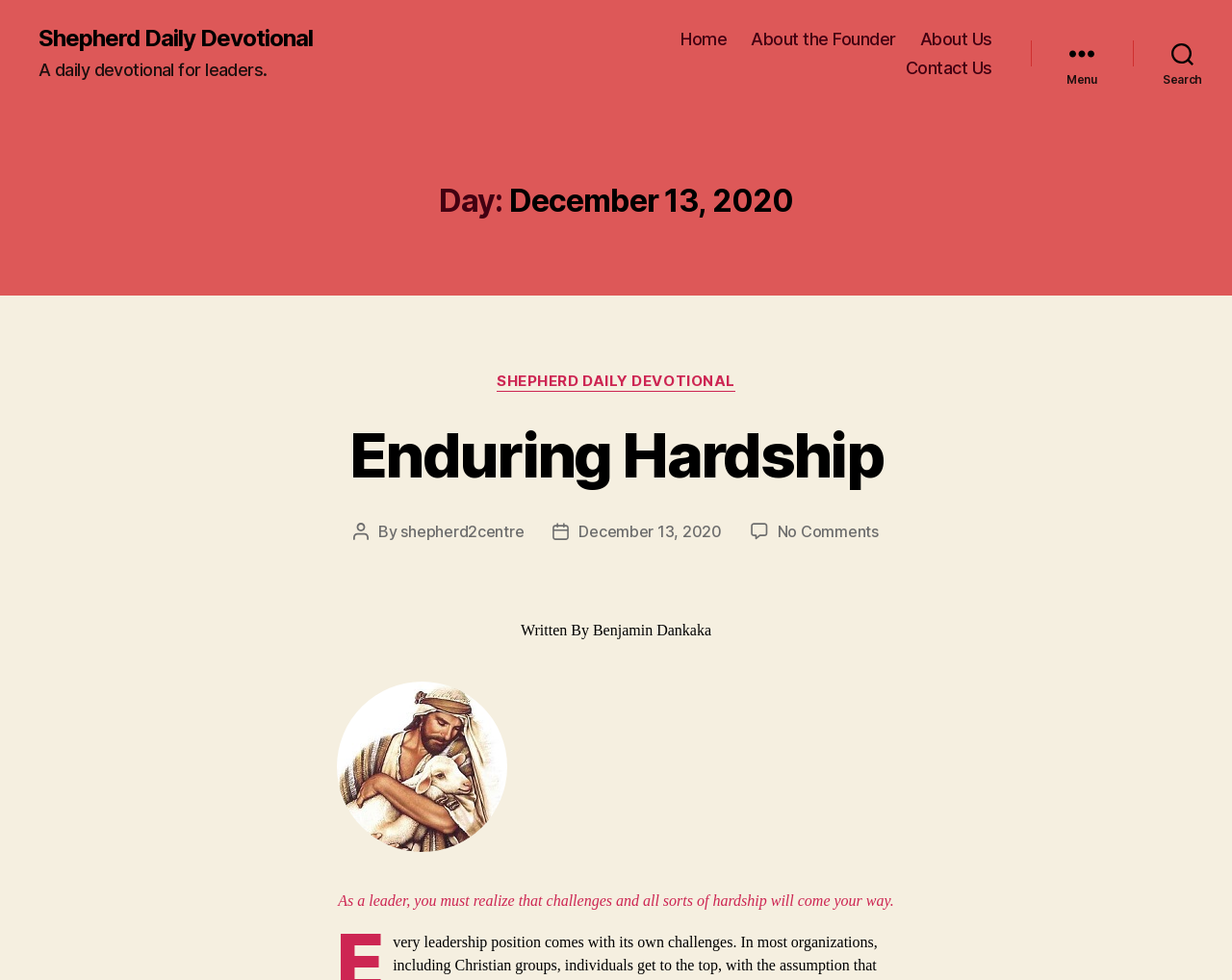What is the date of the daily devotional?
Please look at the screenshot and answer using one word or phrase.

December 13, 2020